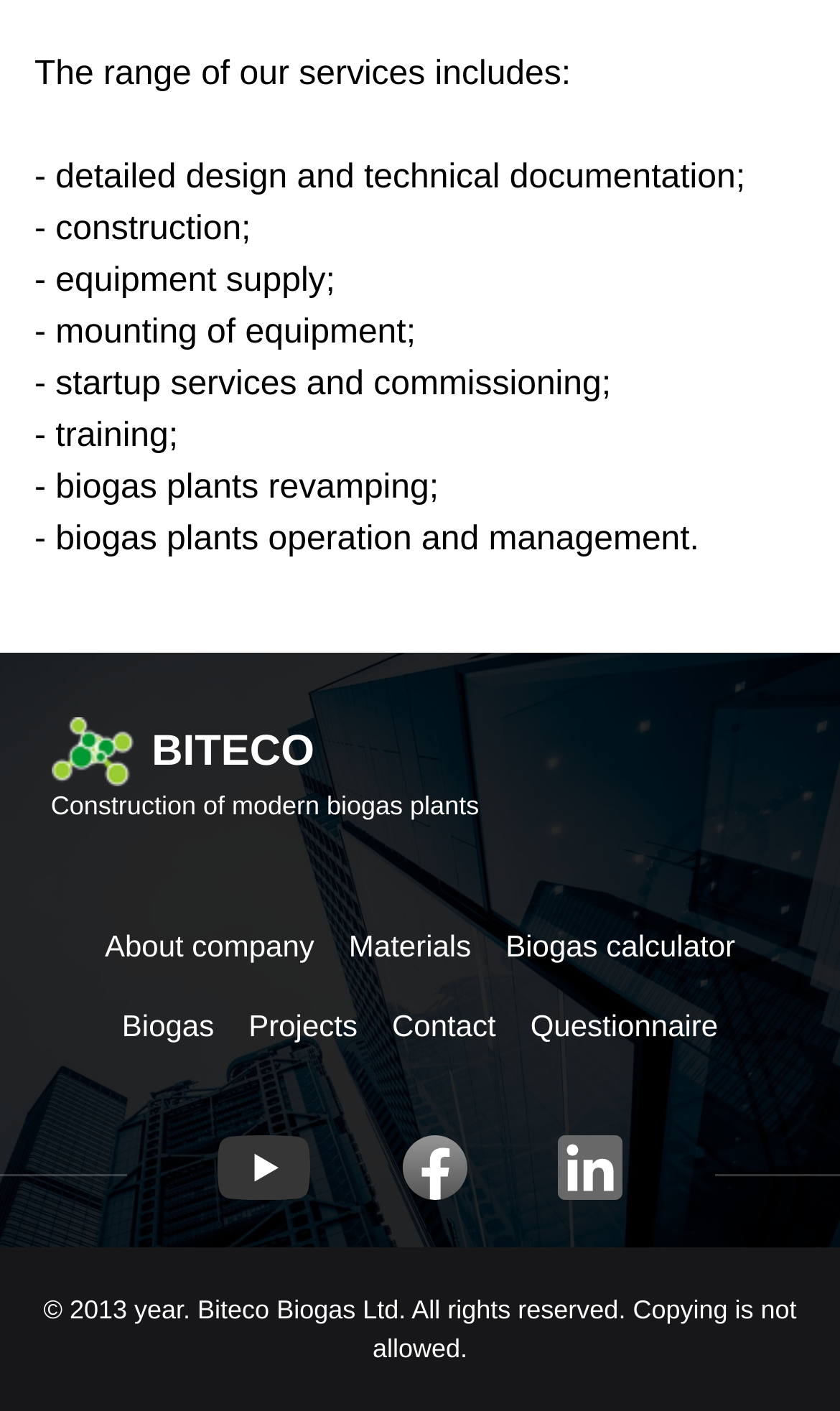Give a one-word or short phrase answer to the question: 
How many links are there in the main content area?

9